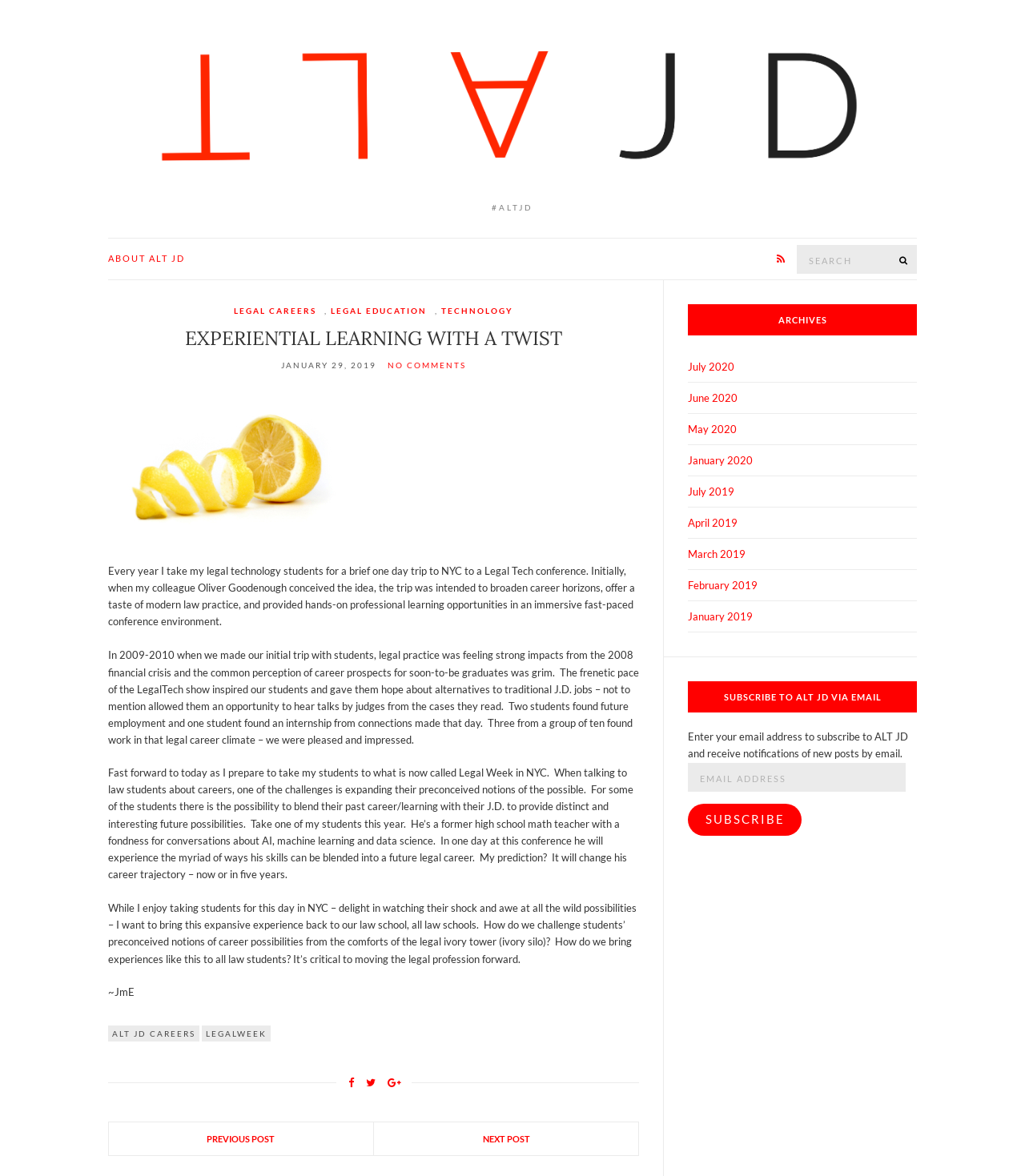Find the bounding box coordinates for the element that must be clicked to complete the instruction: "View 'Young Ladies' page". The coordinates should be four float numbers between 0 and 1, indicated as [left, top, right, bottom].

None